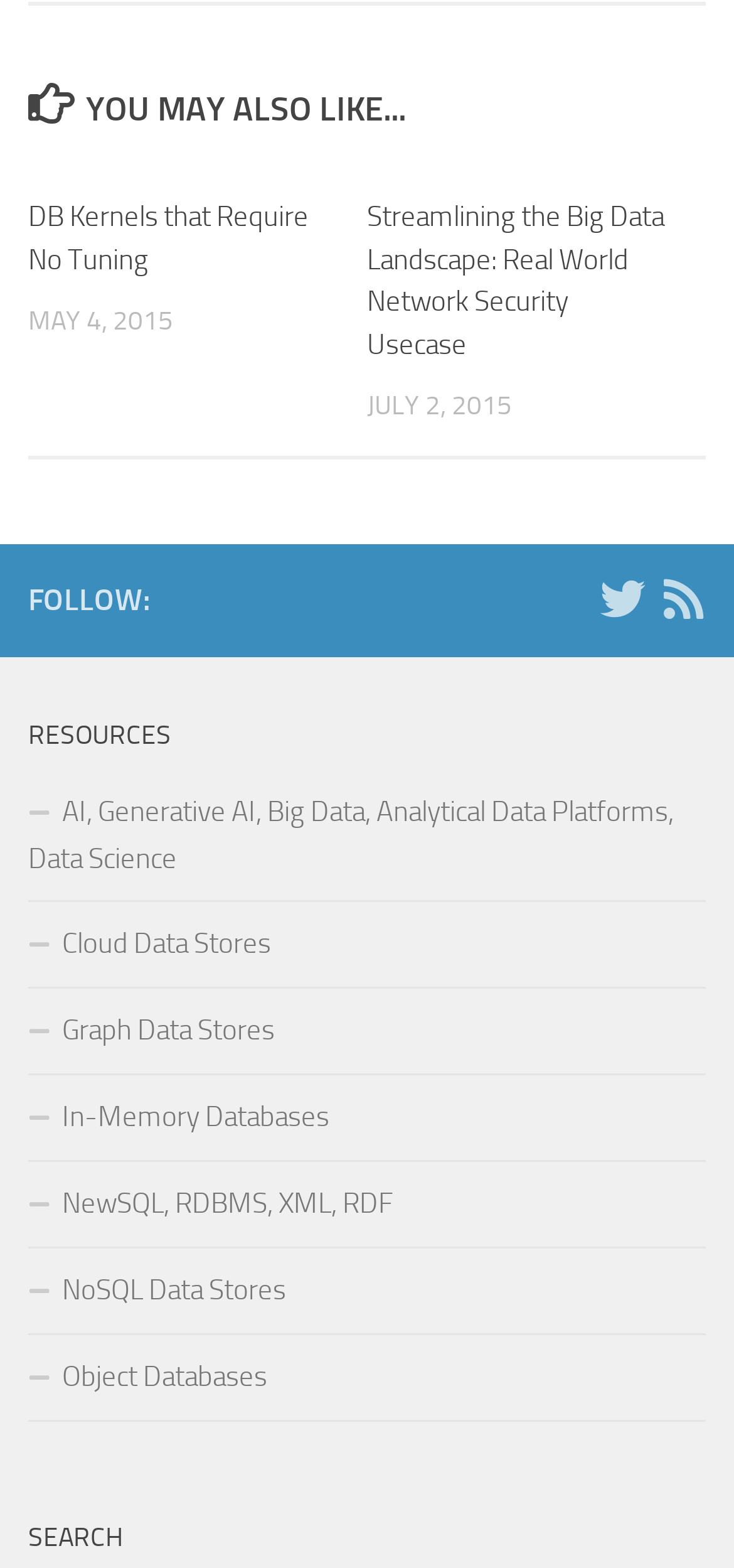Respond with a single word or phrase for the following question: 
What is the position of the 'FOLLOW:' text?

Top-left